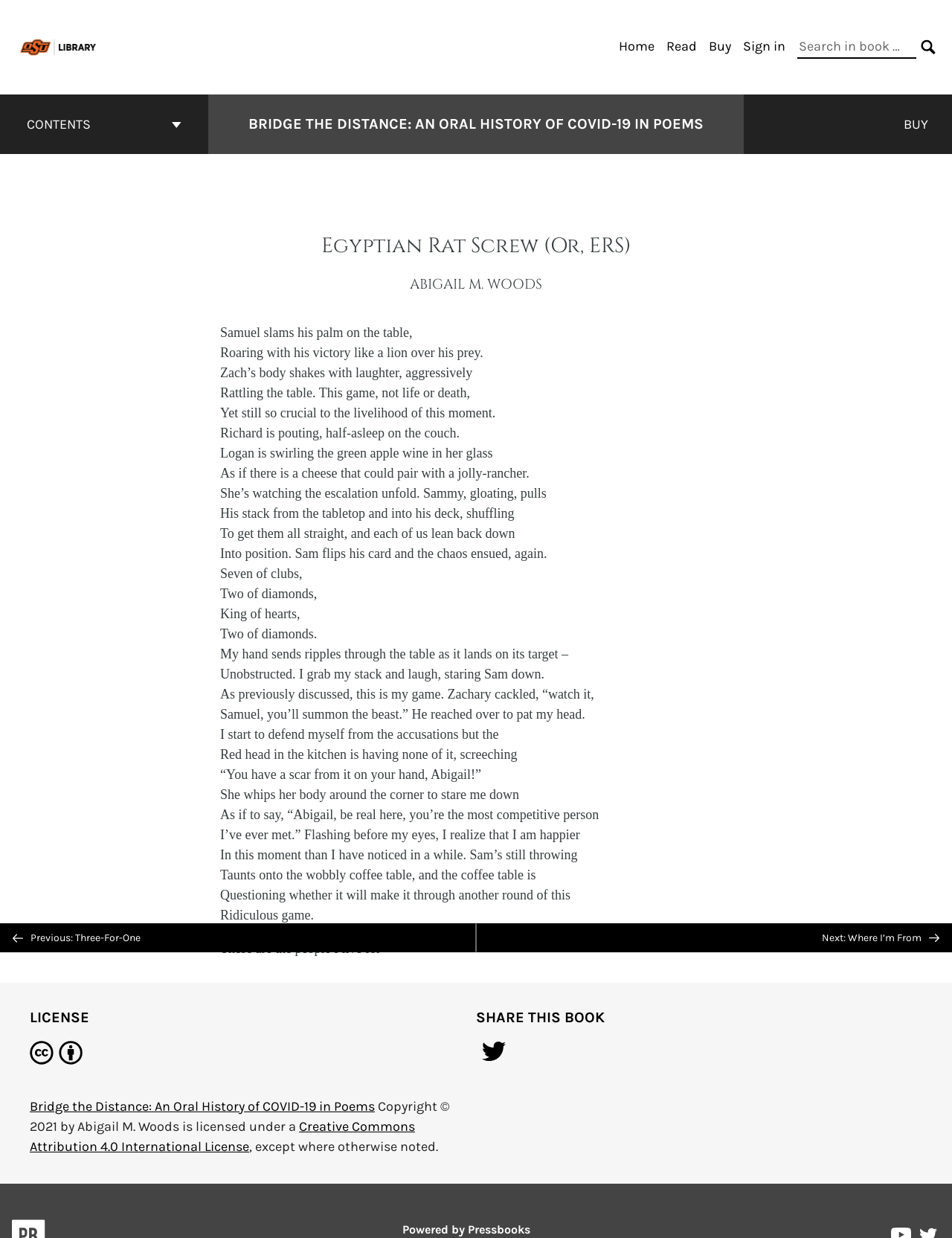Identify the bounding box coordinates necessary to click and complete the given instruction: "Click the 'CONTENTS' button".

[0.003, 0.076, 0.216, 0.124]